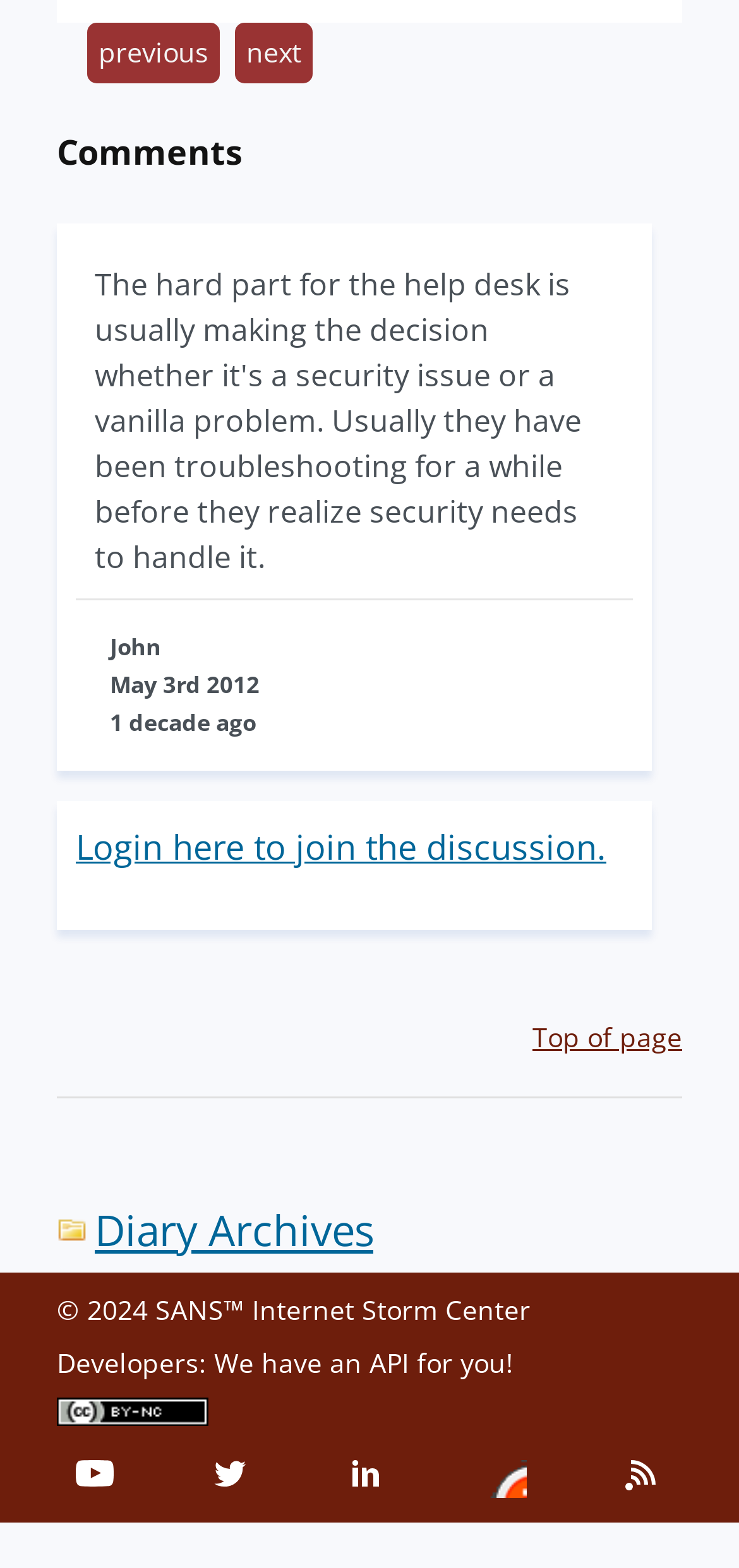Determine the bounding box coordinates of the UI element described by: "next".

[0.318, 0.014, 0.423, 0.053]